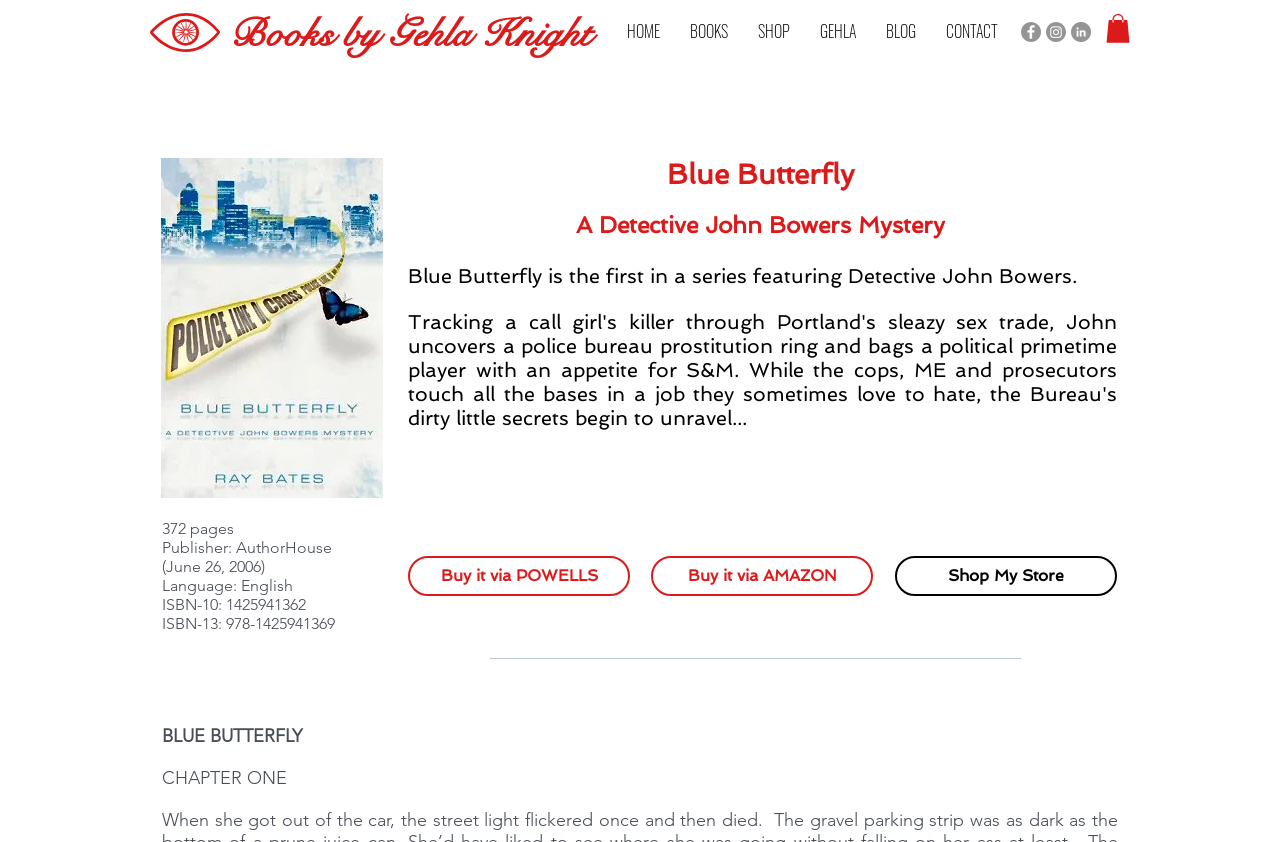Select the bounding box coordinates of the element I need to click to carry out the following instruction: "Click the HOME link".

[0.478, 0.021, 0.527, 0.053]